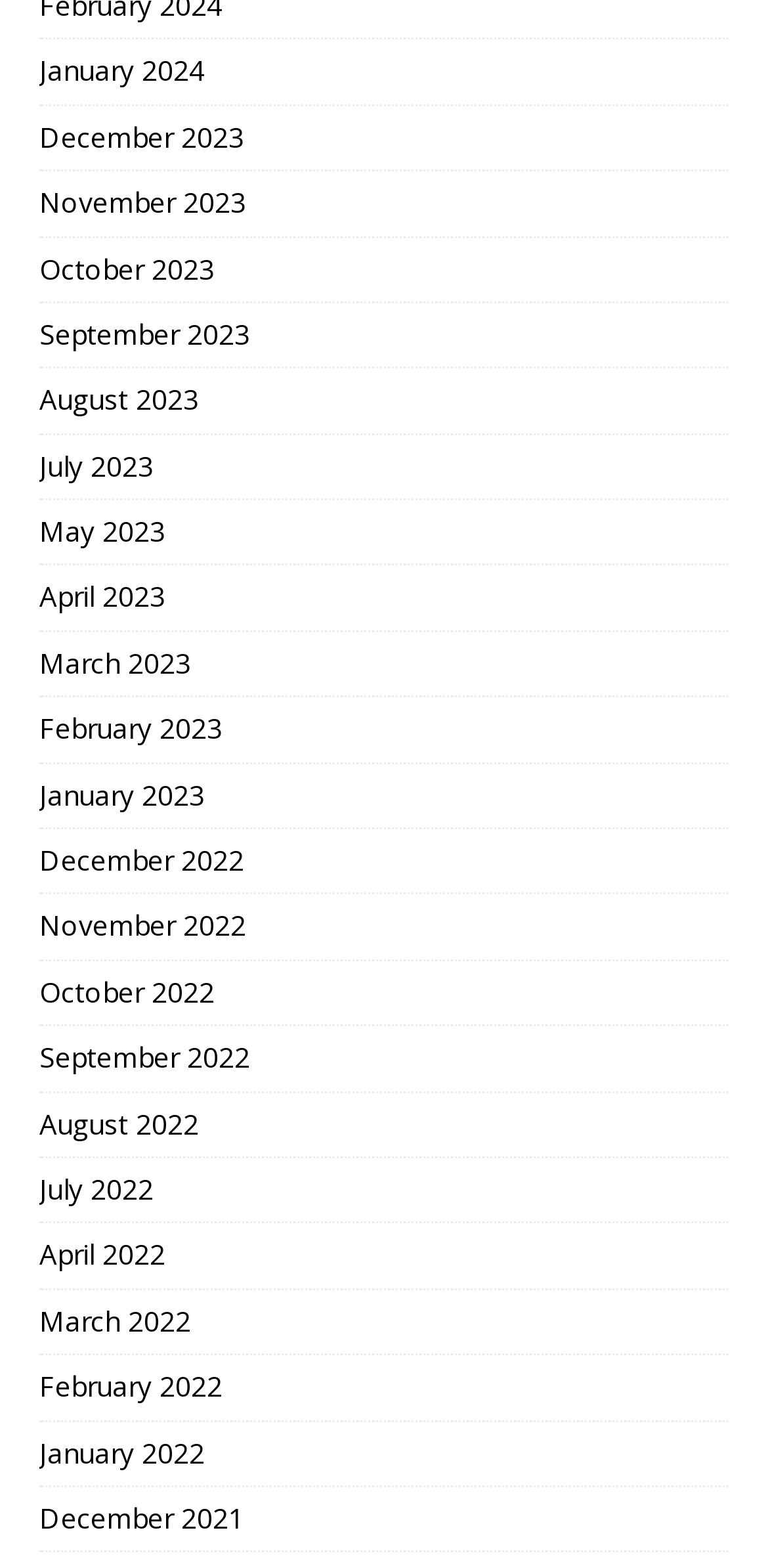What is the latest month listed?
Provide a comprehensive and detailed answer to the question.

I looked at the list of link elements and found that the latest month listed is January 2024, which is at the top of the list.